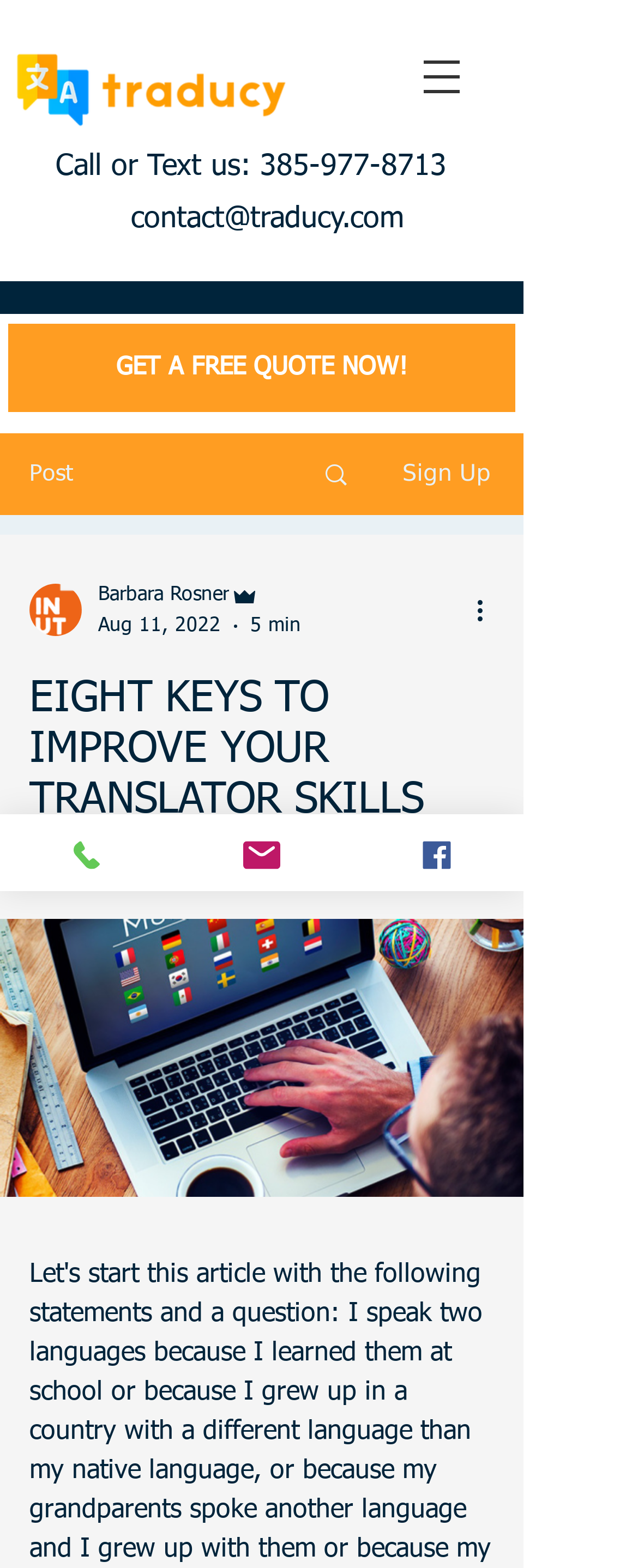Based on the image, provide a detailed and complete answer to the question: 
What is the email address to contact?

I found the email address by looking at the heading element that says 'contact@traducy.com' which is located at the top of the webpage.